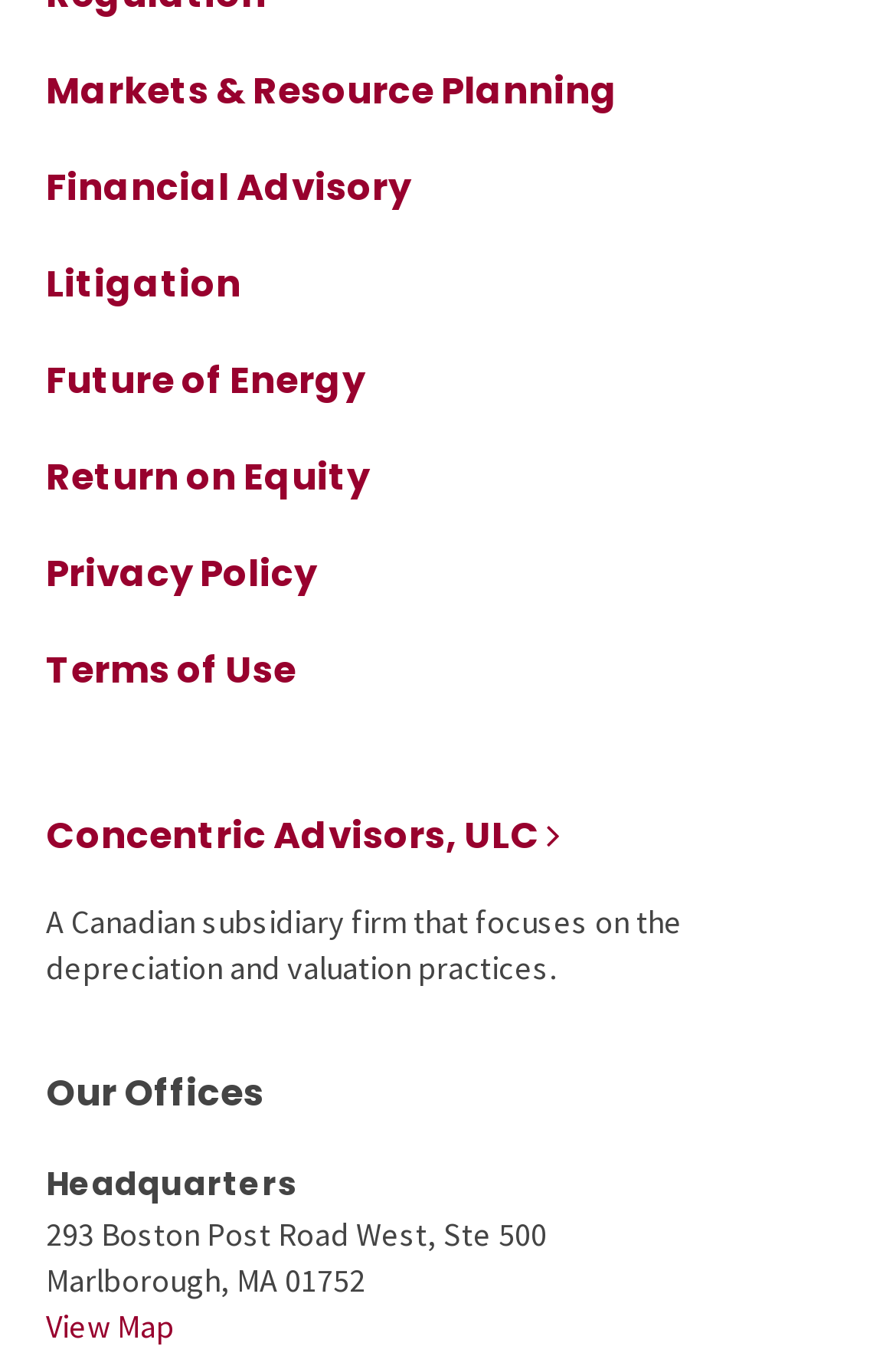What is the purpose of the company?
Using the information presented in the image, please offer a detailed response to the question.

I found the purpose of the company by looking at the static text element that contains the text 'A Canadian subsidiary firm that focuses on the depreciation and valuation practices.'. This element is a child of the 'Concentric Advisors, ULC ' heading element and has a bounding box coordinate of [0.051, 0.664, 0.762, 0.729].